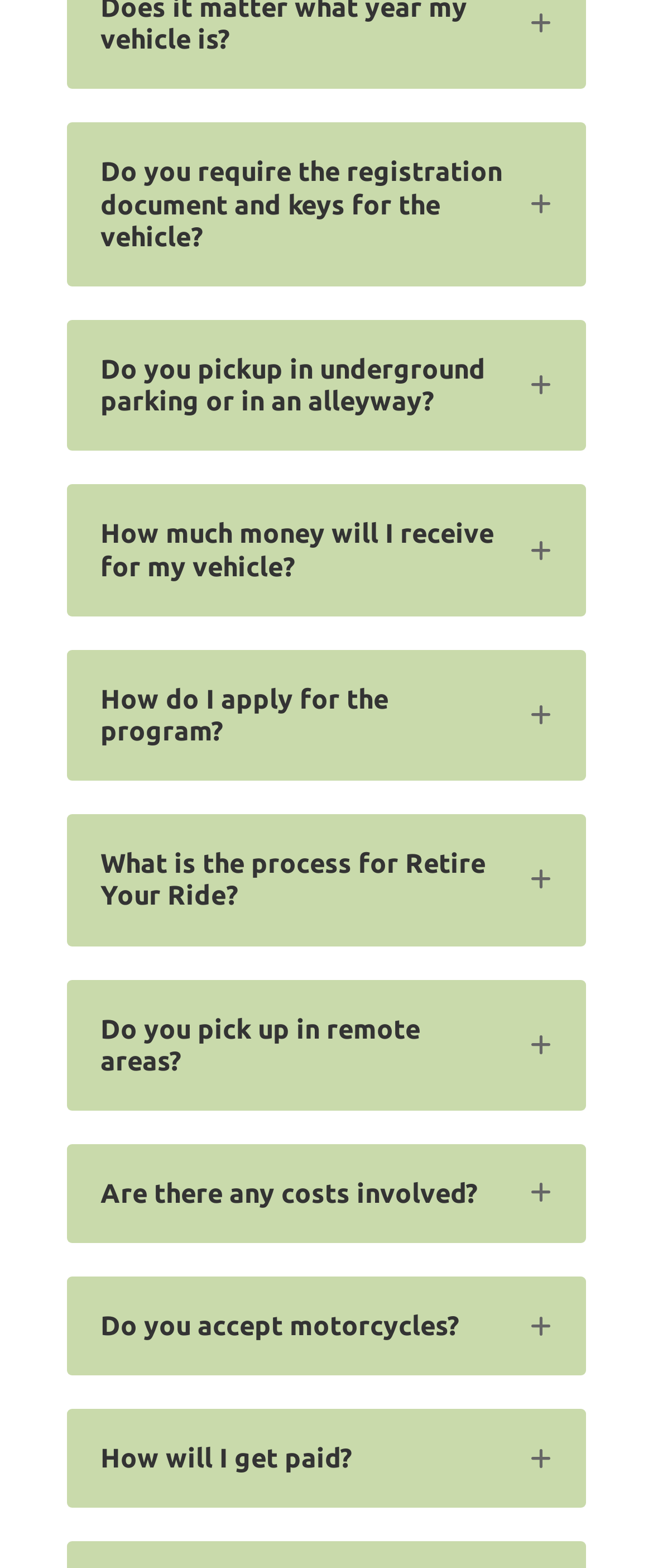Identify the bounding box coordinates of the region that should be clicked to execute the following instruction: "read about borderline personality disorder".

None